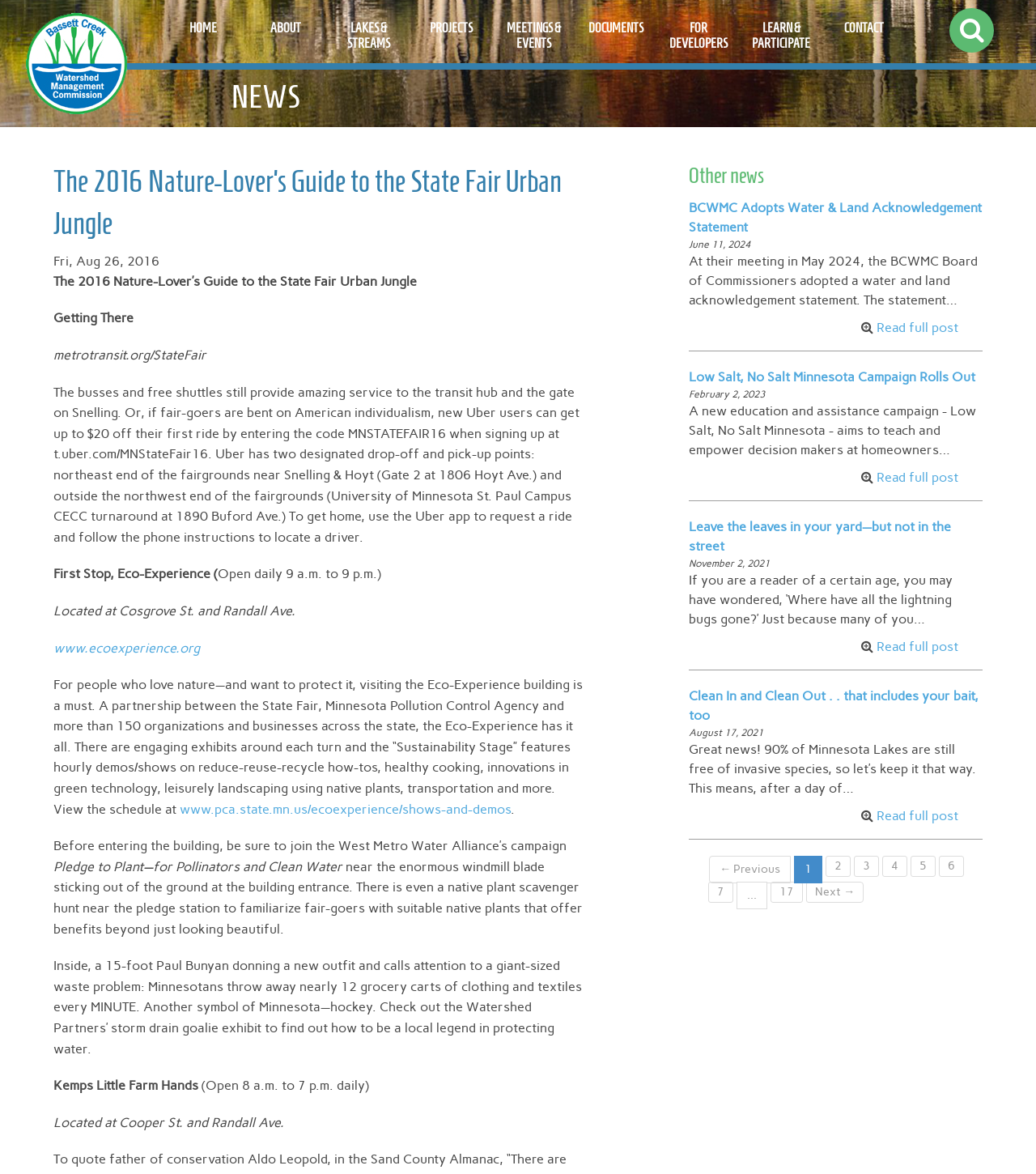Refer to the image and answer the question with as much detail as possible: How can fair-goers get to the State Fair?

The webpage provides information on how to get to the State Fair, mentioning that buses and free shuttles still provide amazing service to the transit hub and the gate on Snelling. Additionally, it suggests that new Uber users can get up to $20 off their first ride by entering a specific code, and provides details on Uber's designated drop-off and pick-up points.